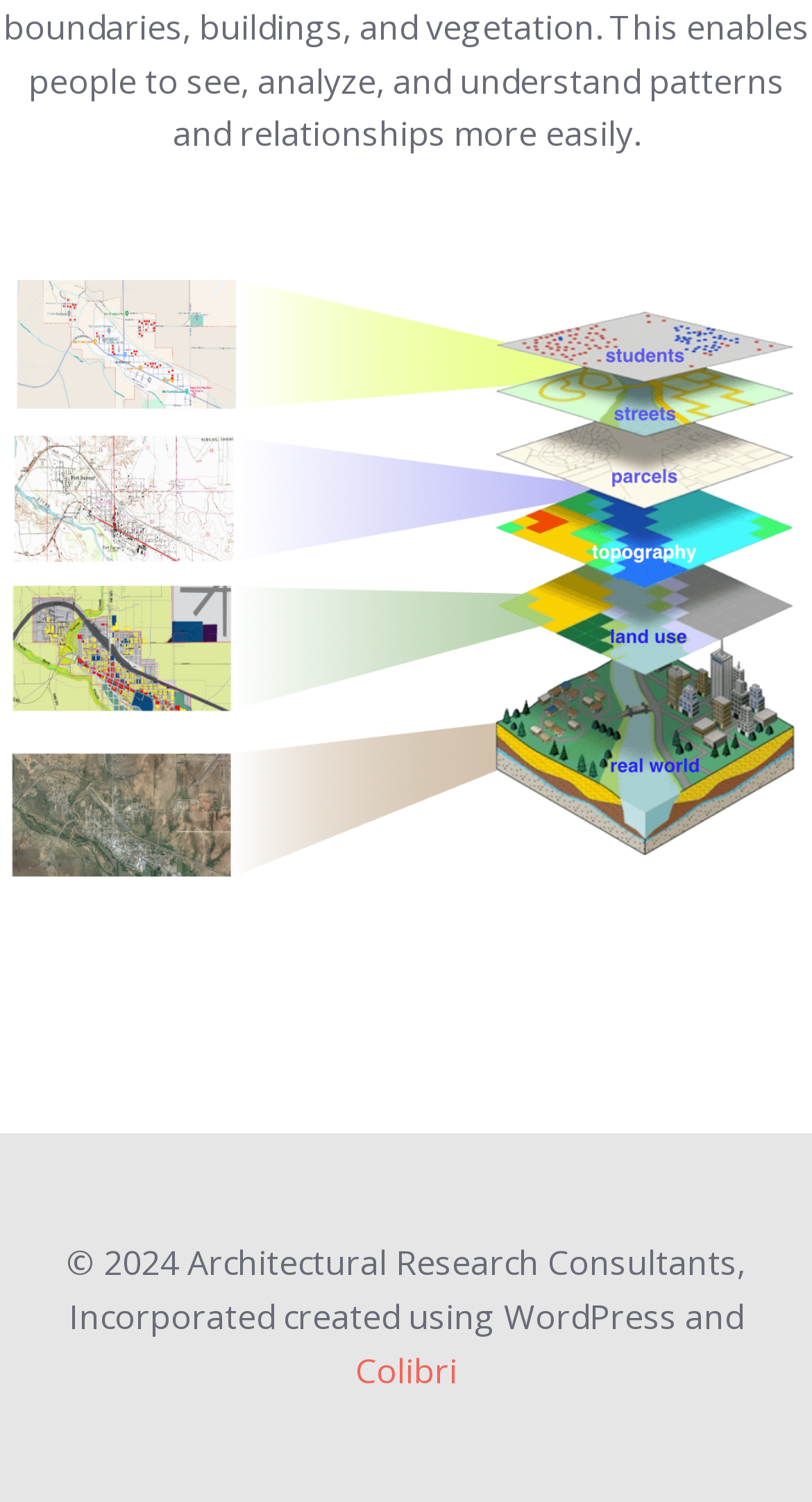Given the webpage screenshot and the description, determine the bounding box coordinates (top-left x, top-left y, bottom-right x, bottom-right y) that define the location of the UI element matching this description: Colibri

[0.437, 0.897, 0.563, 0.927]